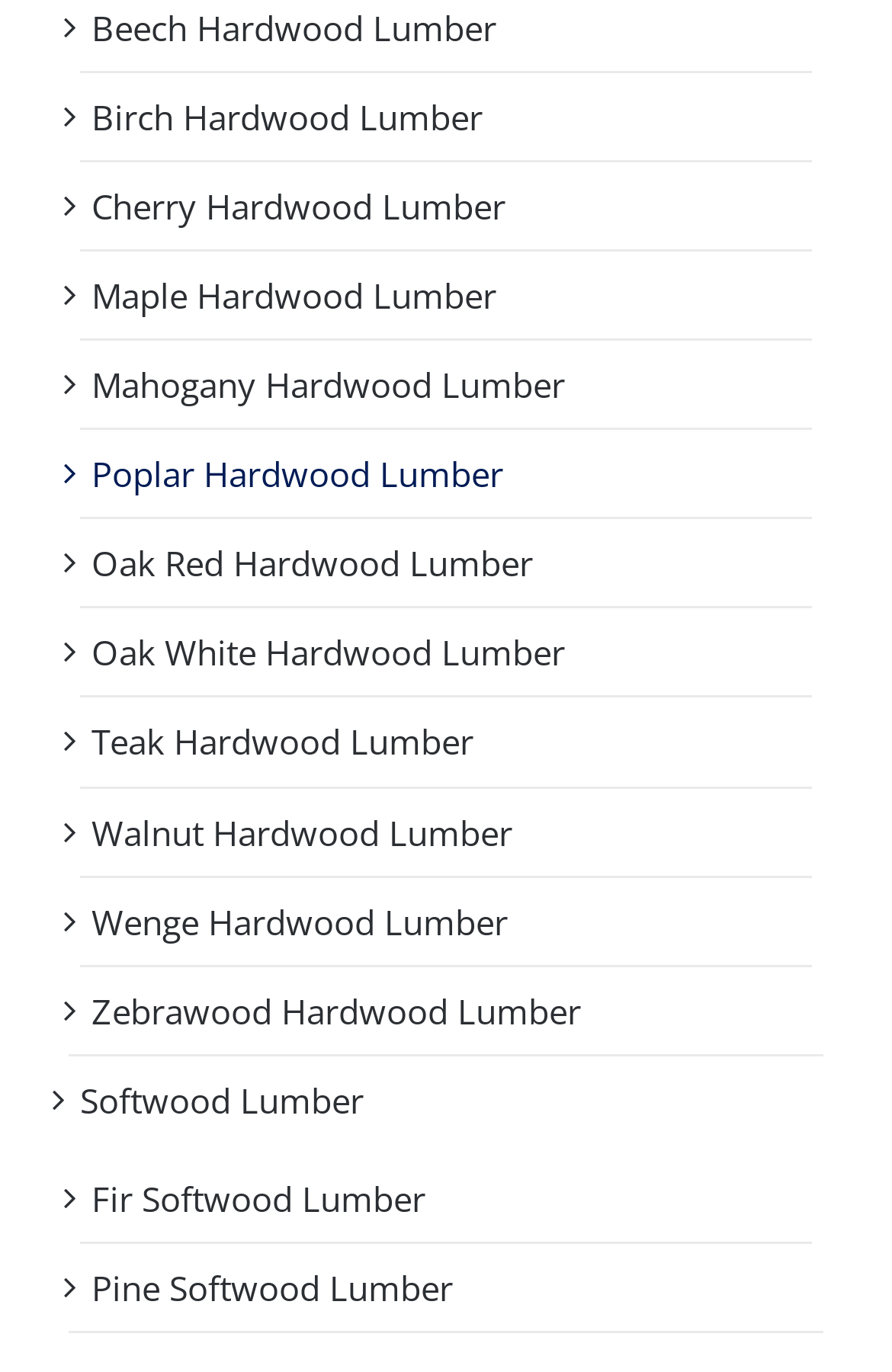Locate the bounding box coordinates of the element that should be clicked to execute the following instruction: "Click the 'Dismiss alert' button".

None